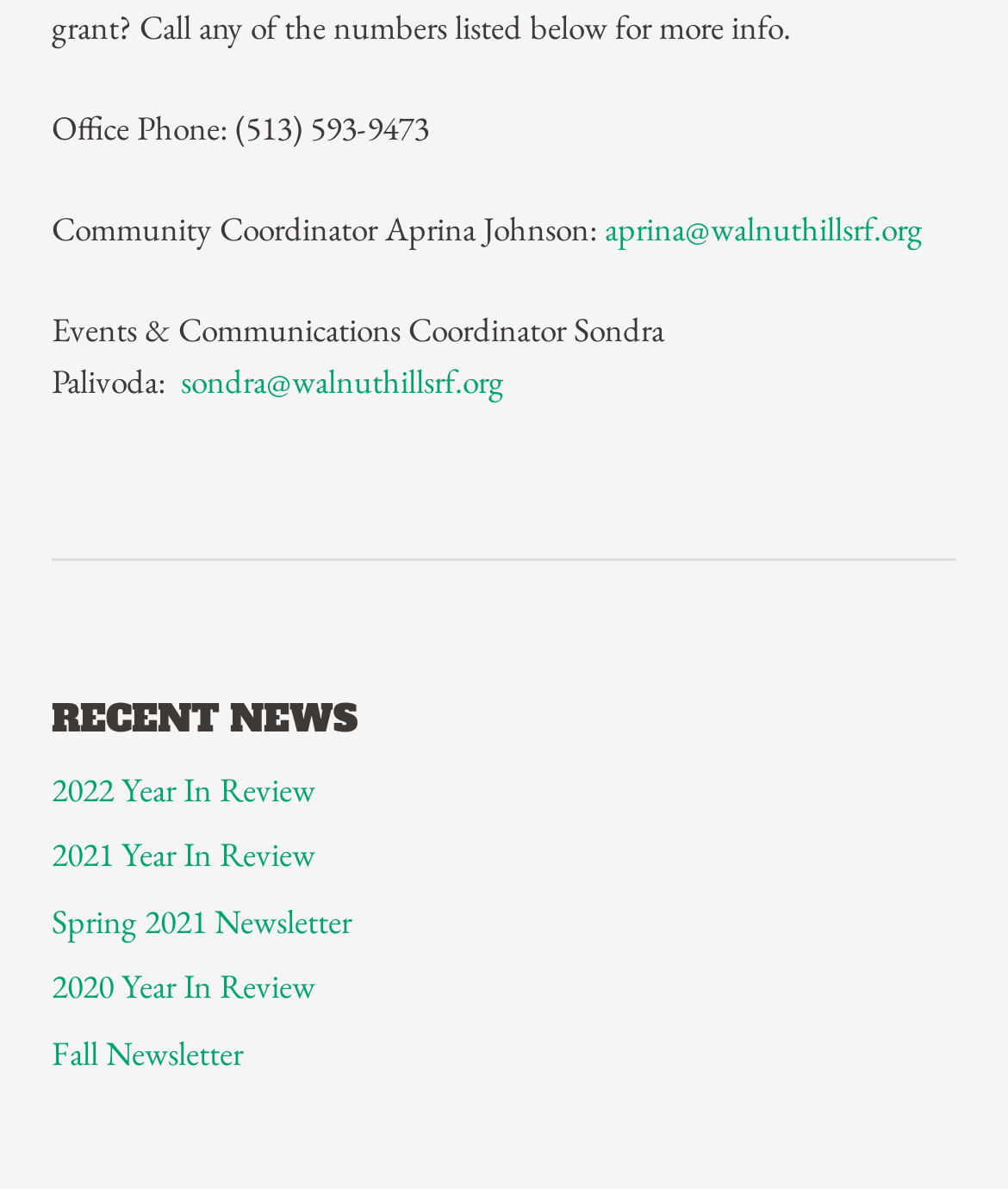Please provide a comprehensive answer to the question below using the information from the image: What is the office phone number?

The office phone number can be found at the top of the webpage, in the first static text element, which reads 'Office Phone: (513) 593-9473'.